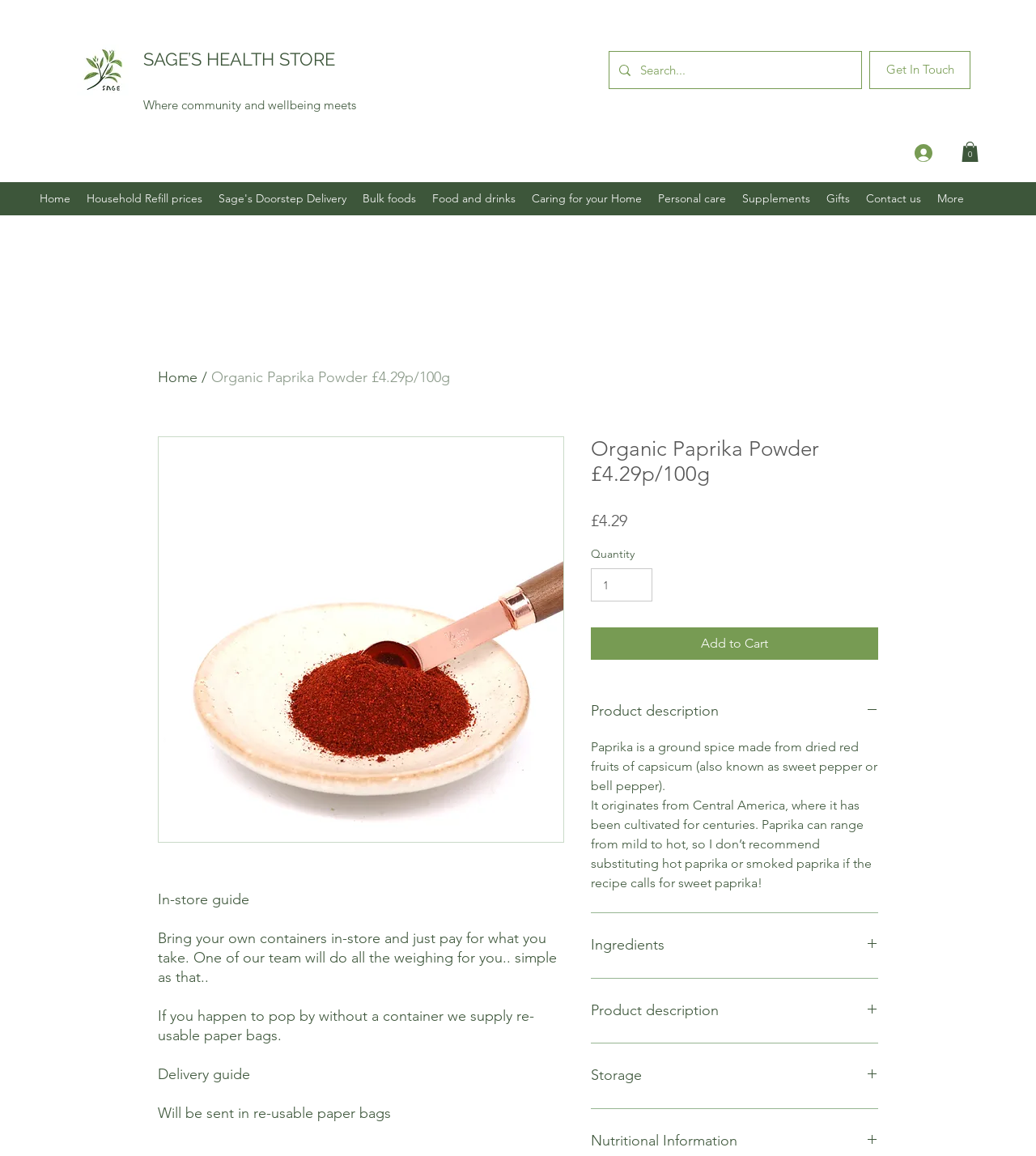Respond with a single word or phrase for the following question: 
What is the purpose of the 'Bring your own containers' guide?

To pay for what you take